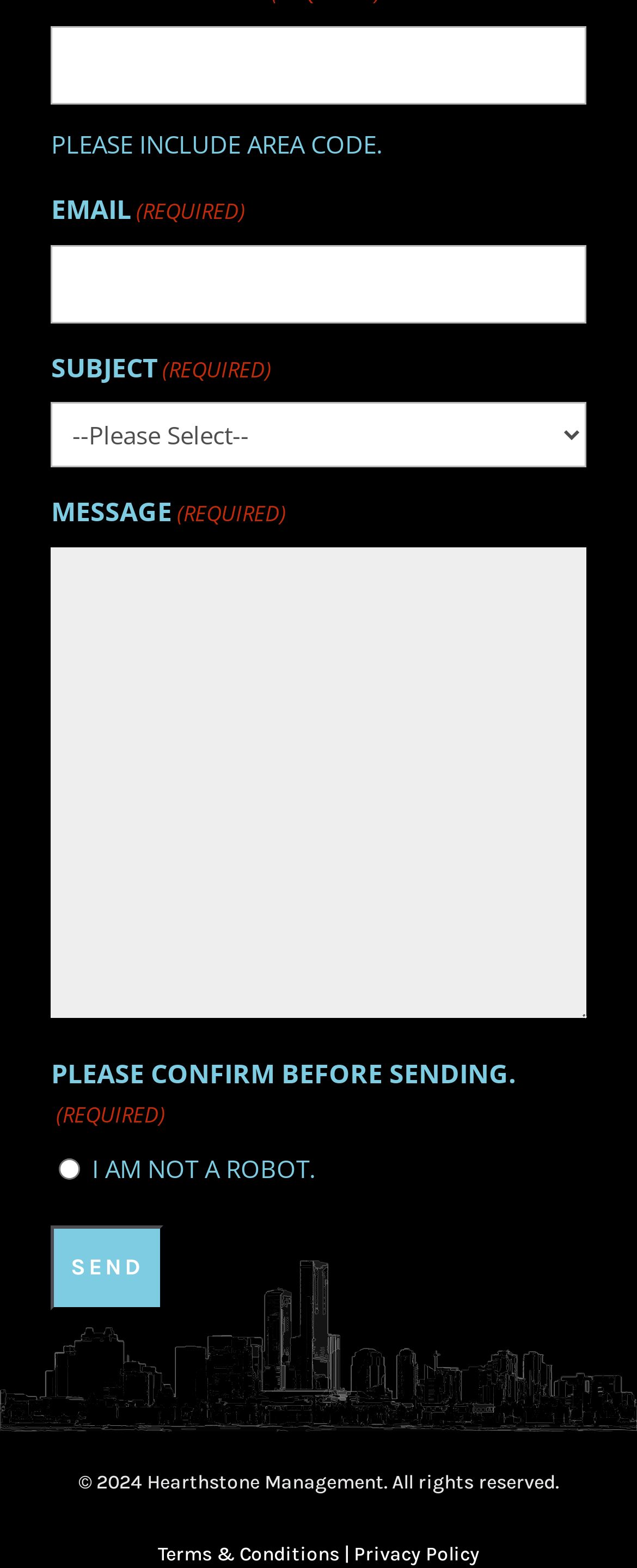Please answer the following question using a single word or phrase: 
What is the type of the 'SUBJECT' field?

Combobox